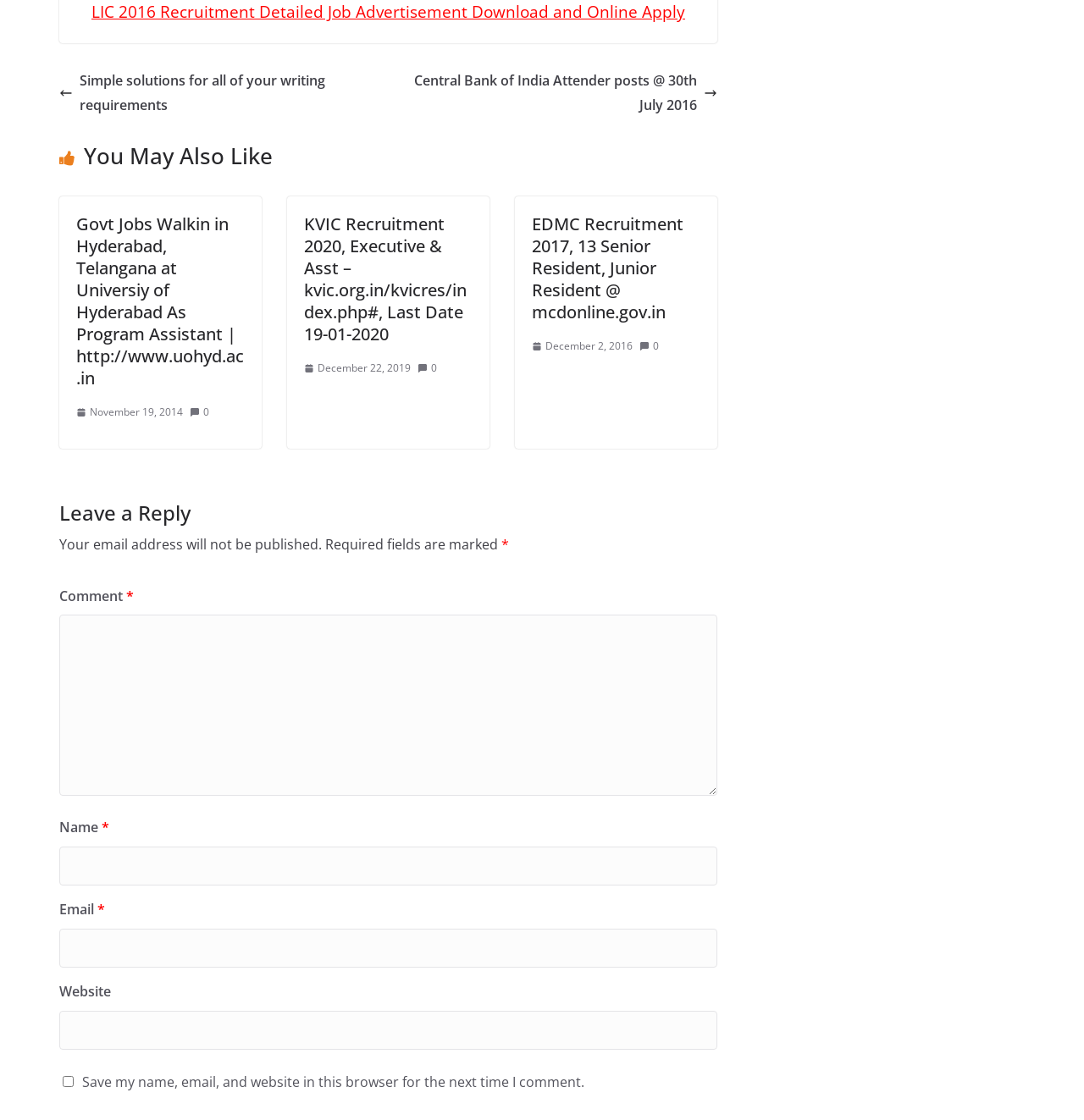What is the date mentioned in the fifth link?
Could you please answer the question thoroughly and with as much detail as possible?

The fifth link on the webpage has the text 'December 22, 2019', so the date mentioned is 'December 22, 2019'.